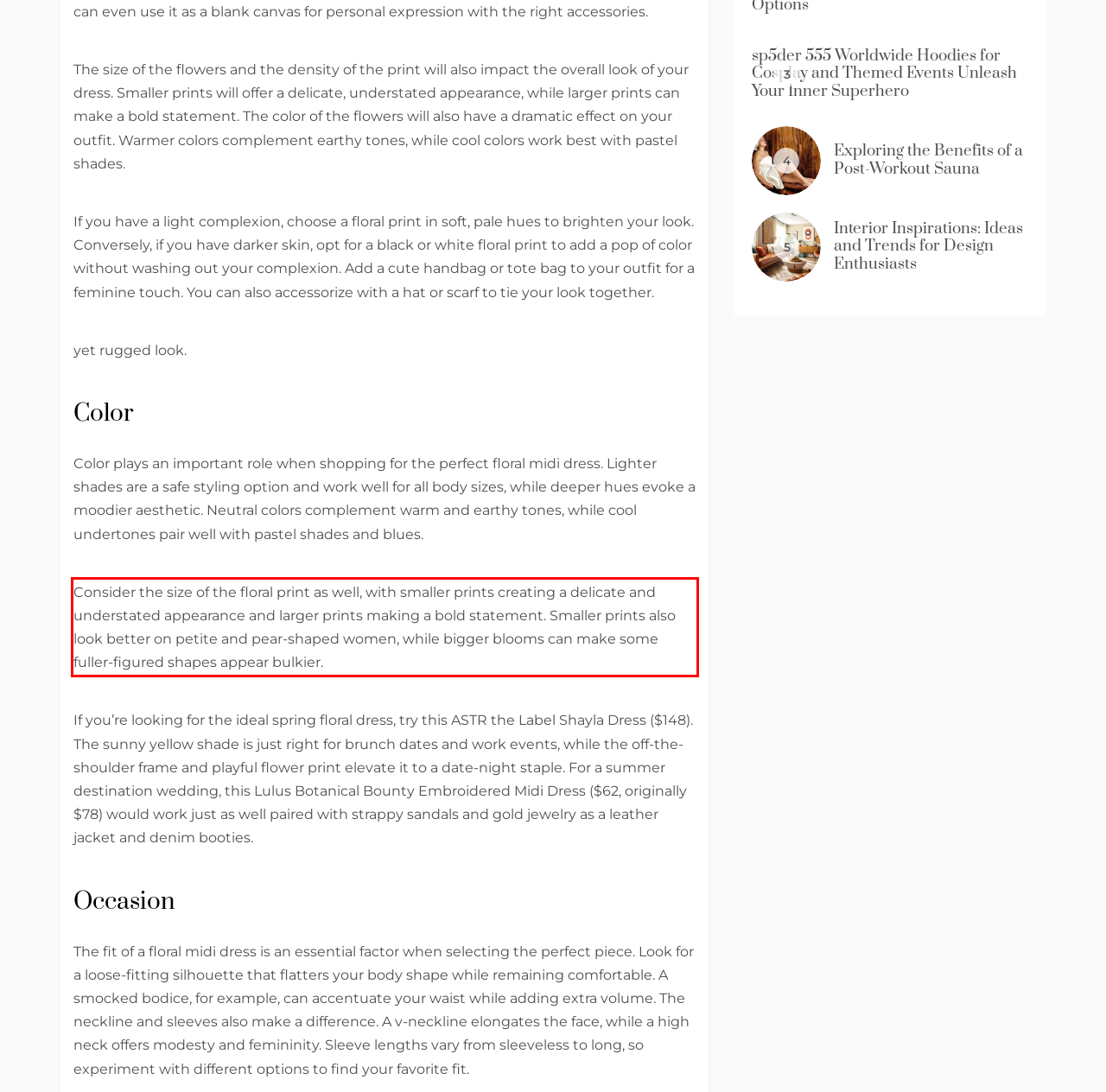Your task is to recognize and extract the text content from the UI element enclosed in the red bounding box on the webpage screenshot.

Consider the size of the floral print as well, with smaller prints creating a delicate and understated appearance and larger prints making a bold statement. Smaller prints also look better on petite and pear-shaped women, while bigger blooms can make some fuller-figured shapes appear bulkier.